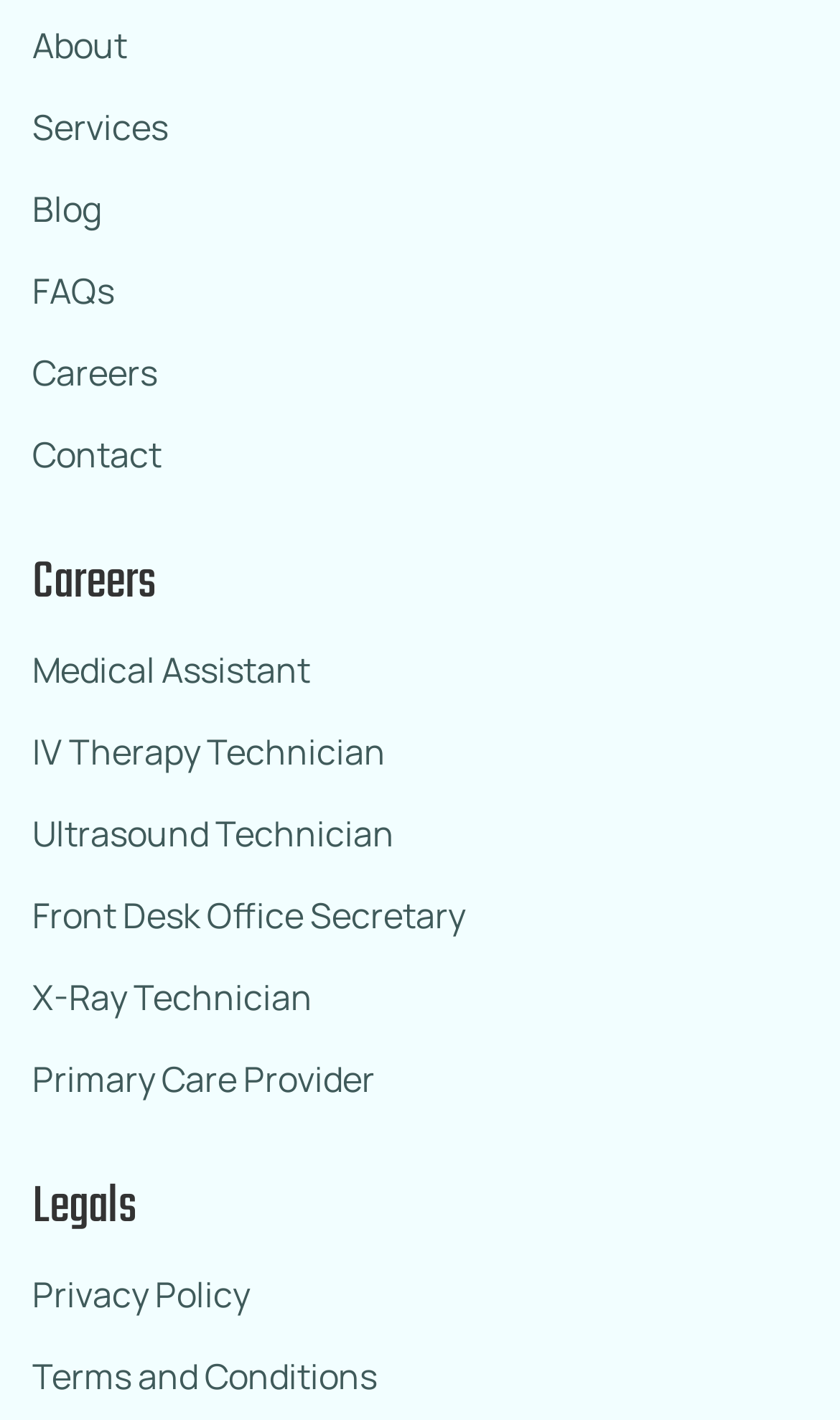What is the second job link under 'Careers'?
Please give a well-detailed answer to the question.

I looked at the job links under the 'Careers' heading and found that the second link is 'IV Therapy Technician'.